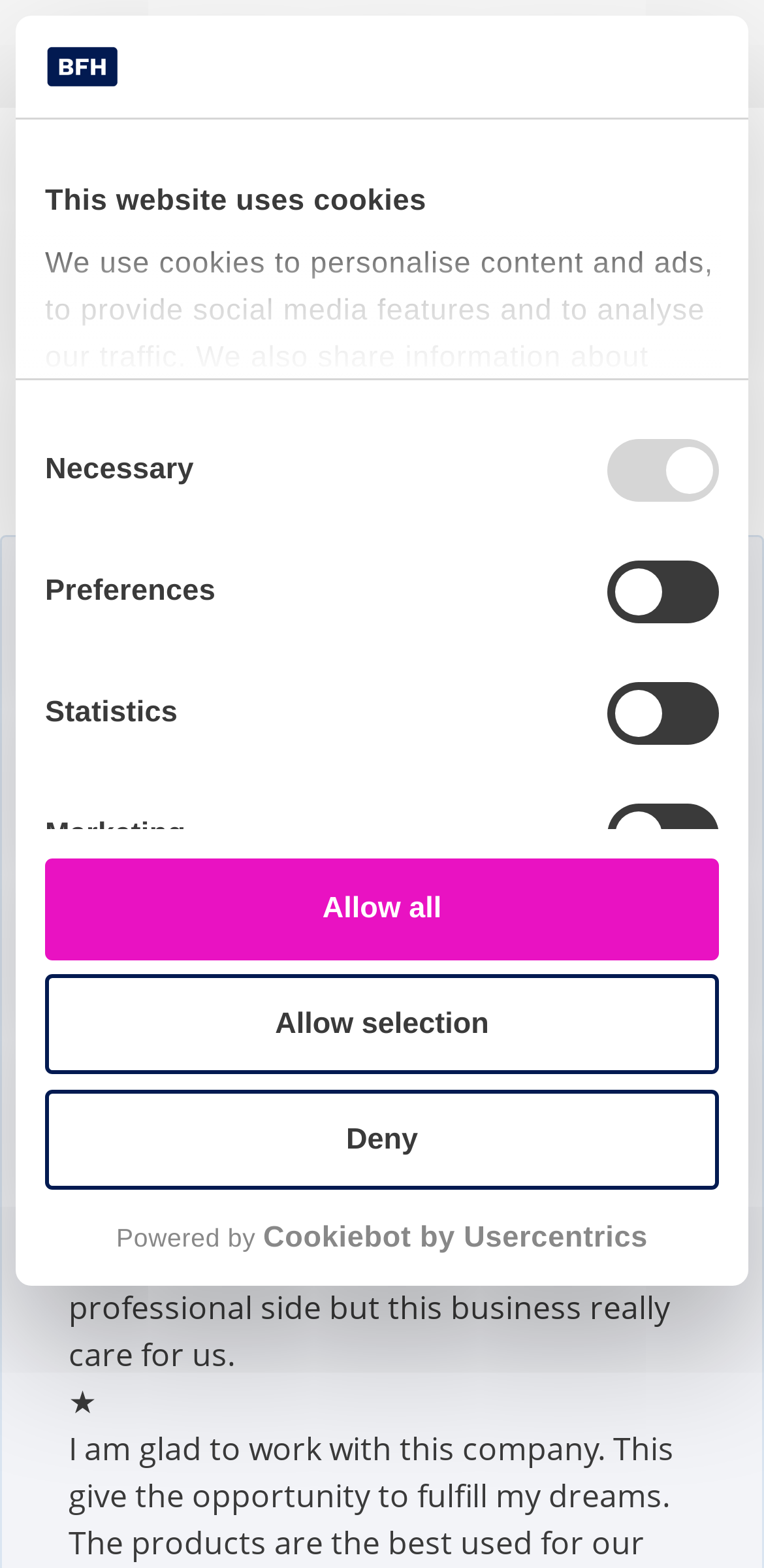Identify the bounding box coordinates of the section that should be clicked to achieve the task described: "Search for something".

[0.041, 0.089, 0.832, 0.151]